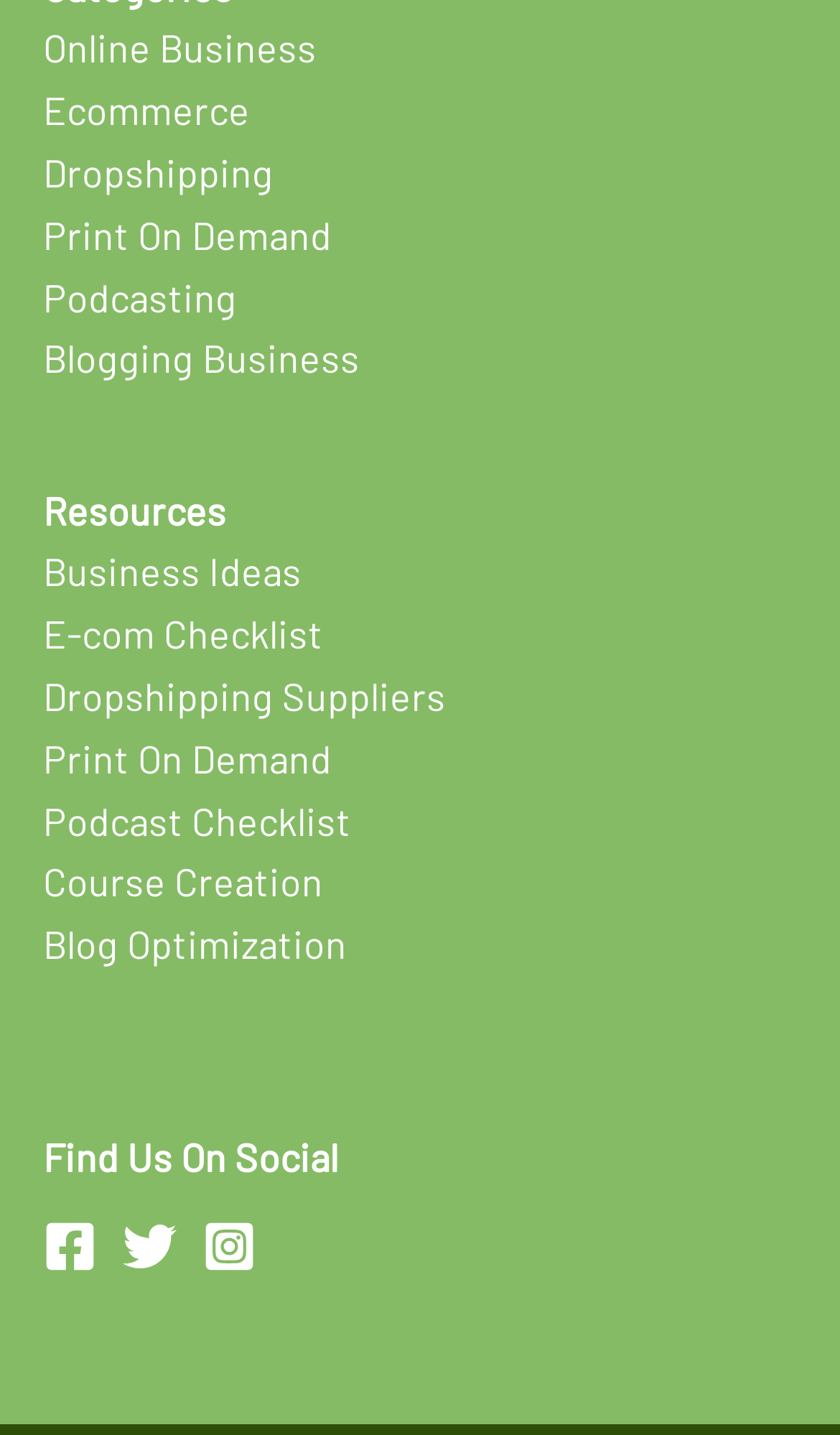Locate the bounding box coordinates of the clickable area needed to fulfill the instruction: "Click on Online Business".

[0.051, 0.017, 0.377, 0.05]